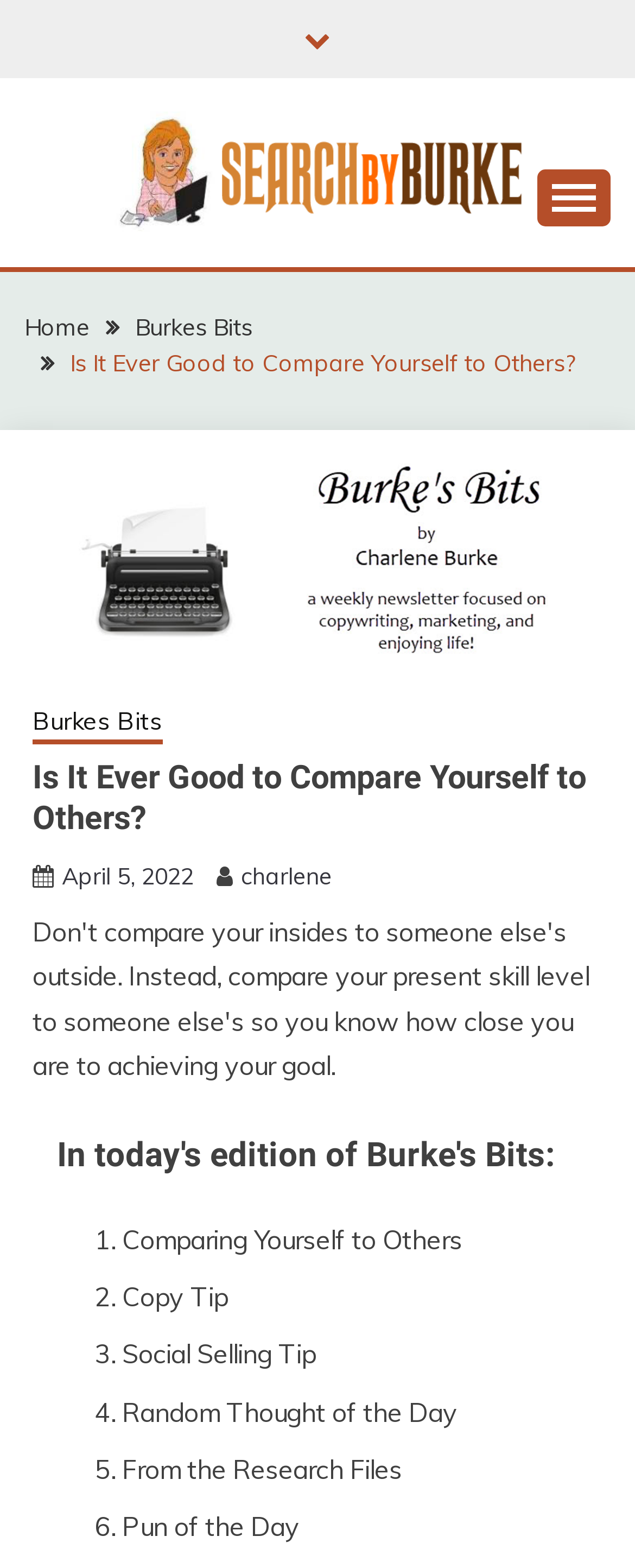What is the tagline of the website?
Please provide a comprehensive answer based on the information in the image.

The tagline of the website can be found in the static text element below the top navigation menu, which says 'Where smart people come for Sales Copy and Content'. This tagline likely describes the focus or target audience of the website.